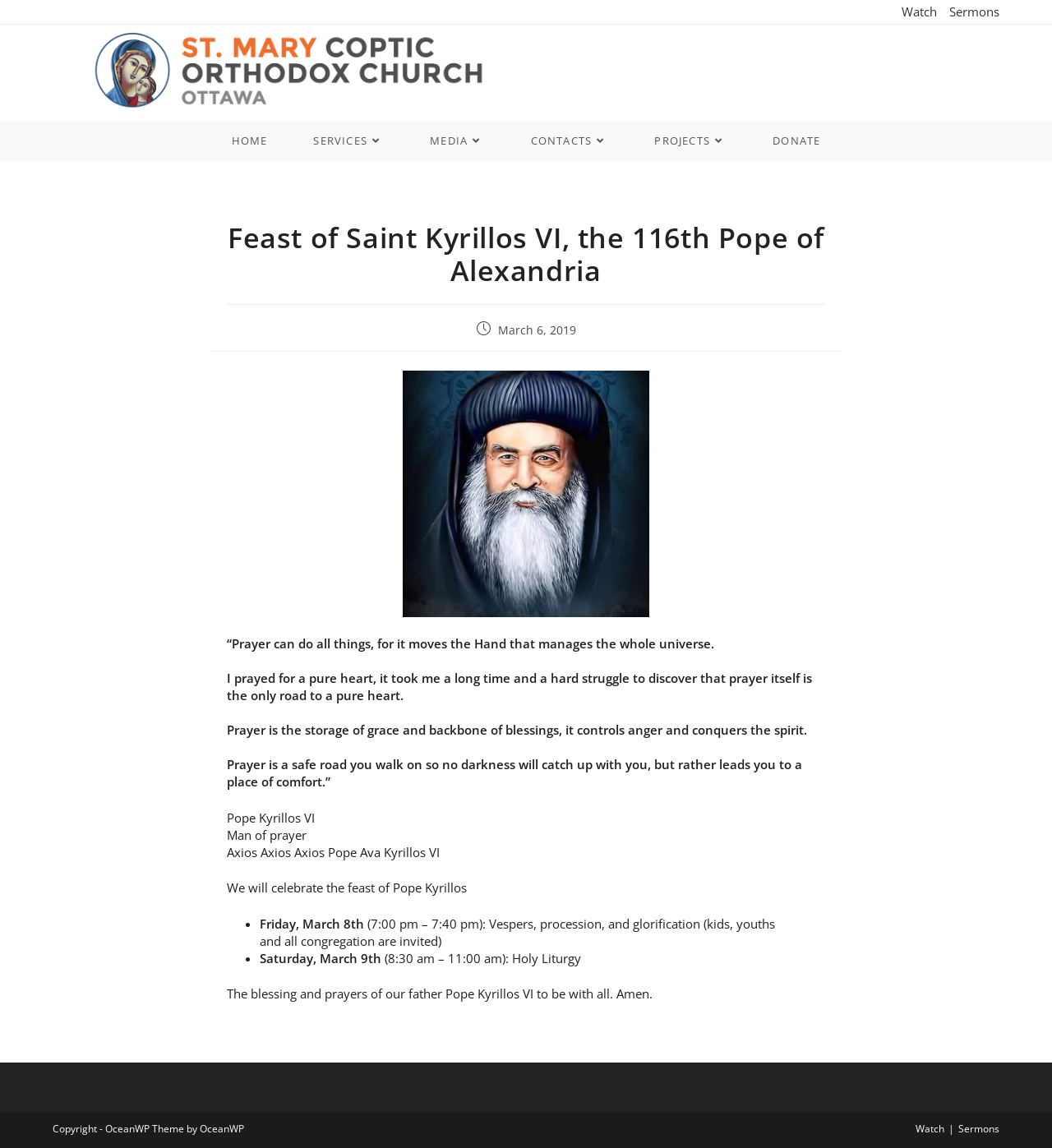Please specify the coordinates of the bounding box for the element that should be clicked to carry out this instruction: "Click on the 'Watch' link". The coordinates must be four float numbers between 0 and 1, formatted as [left, top, right, bottom].

[0.857, 0.003, 0.891, 0.018]